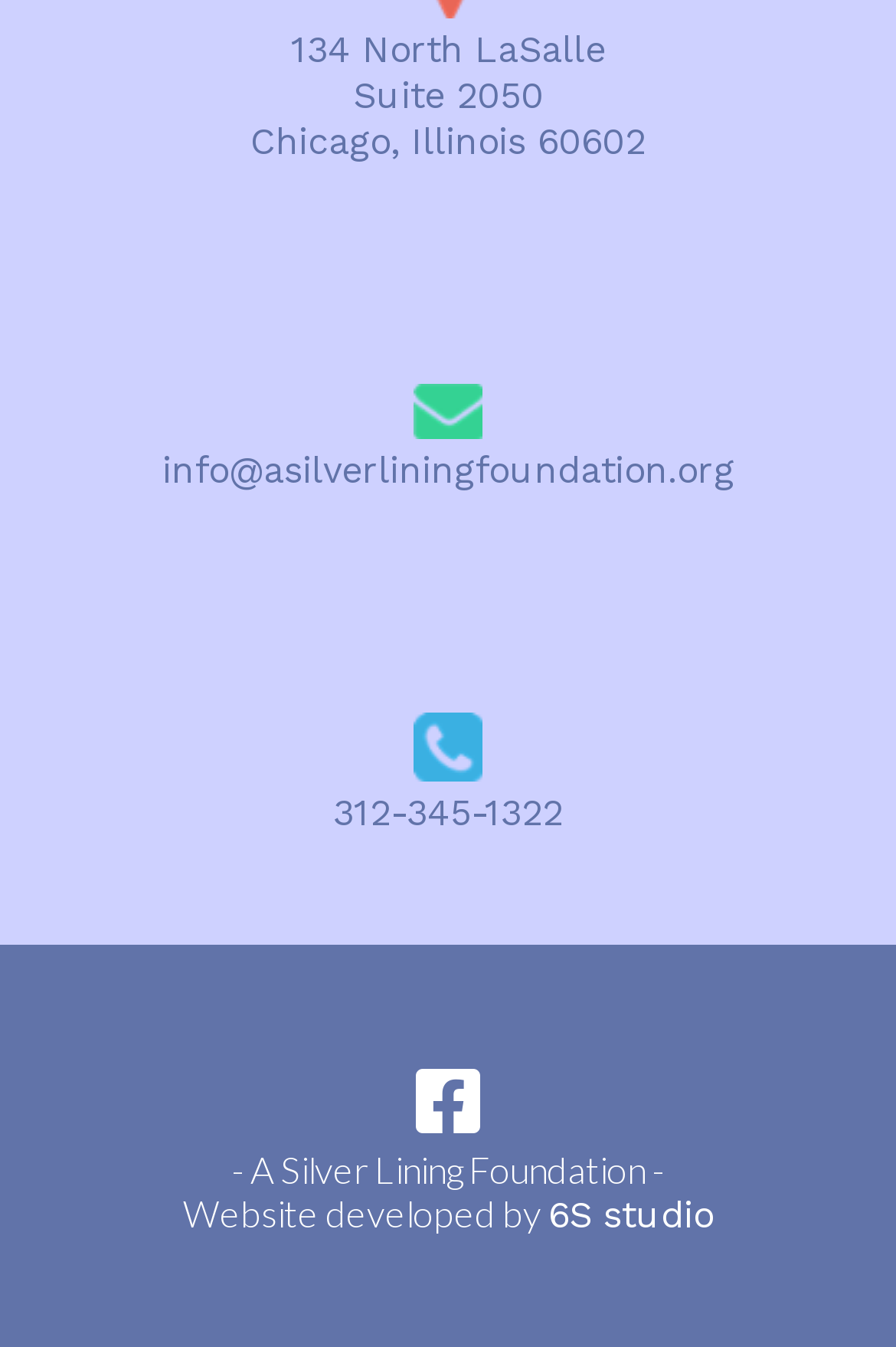Give a one-word or short-phrase answer to the following question: 
What is the email address of A Silver Lining Foundation?

info@asilverliningfoundation.org